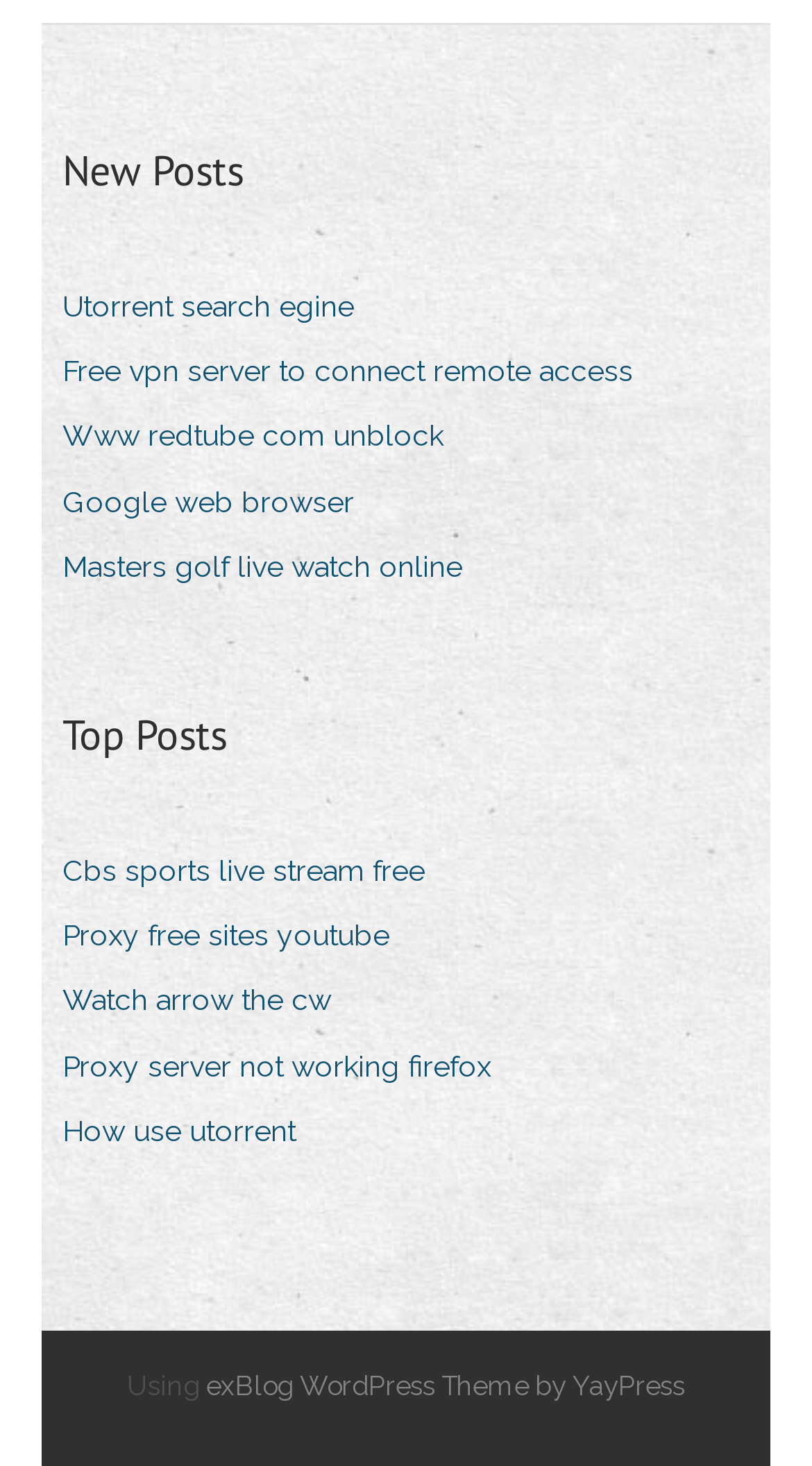What is the category of the first post?
Look at the image and answer the question using a single word or phrase.

New Posts